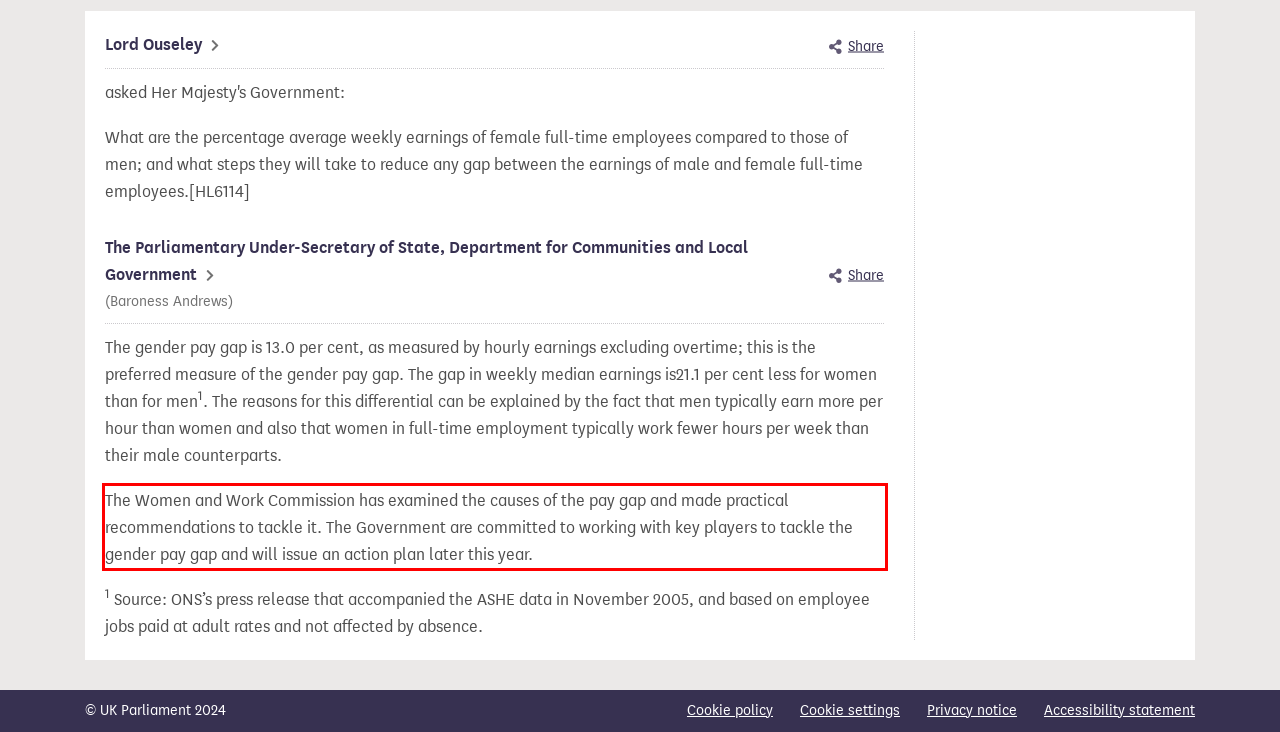Please extract the text content from the UI element enclosed by the red rectangle in the screenshot.

The Women and Work Commission has examined the causes of the pay gap and made practical recommendations to tackle it. The Government are committed to working with key players to tackle the gender pay gap and will issue an action plan later this year.